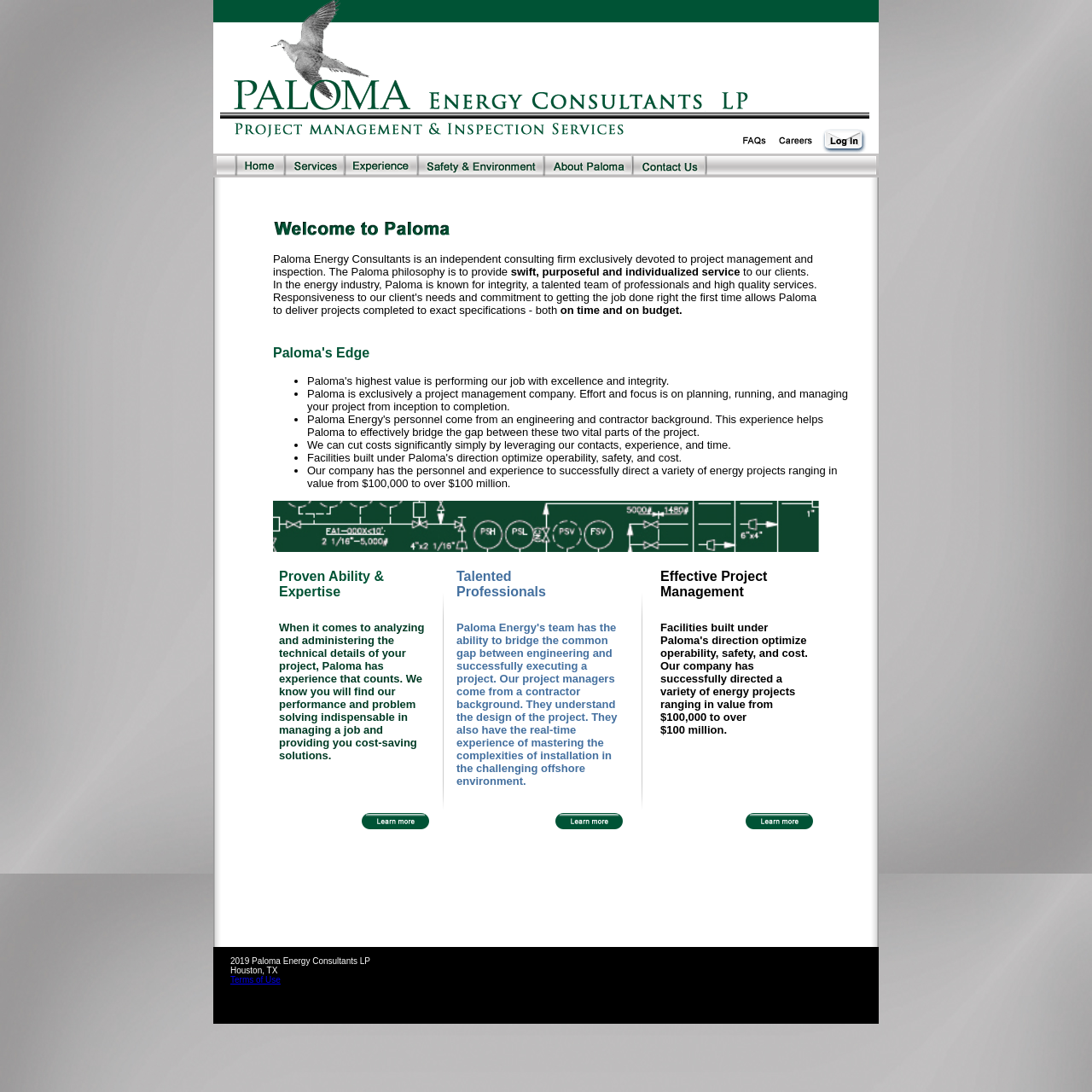What is the year of copyright?
Using the information from the image, answer the question thoroughly.

The year of copyright is obtained from the StaticText '2019 Paloma Energy Consultants LP' located at the bottom of the webpage.